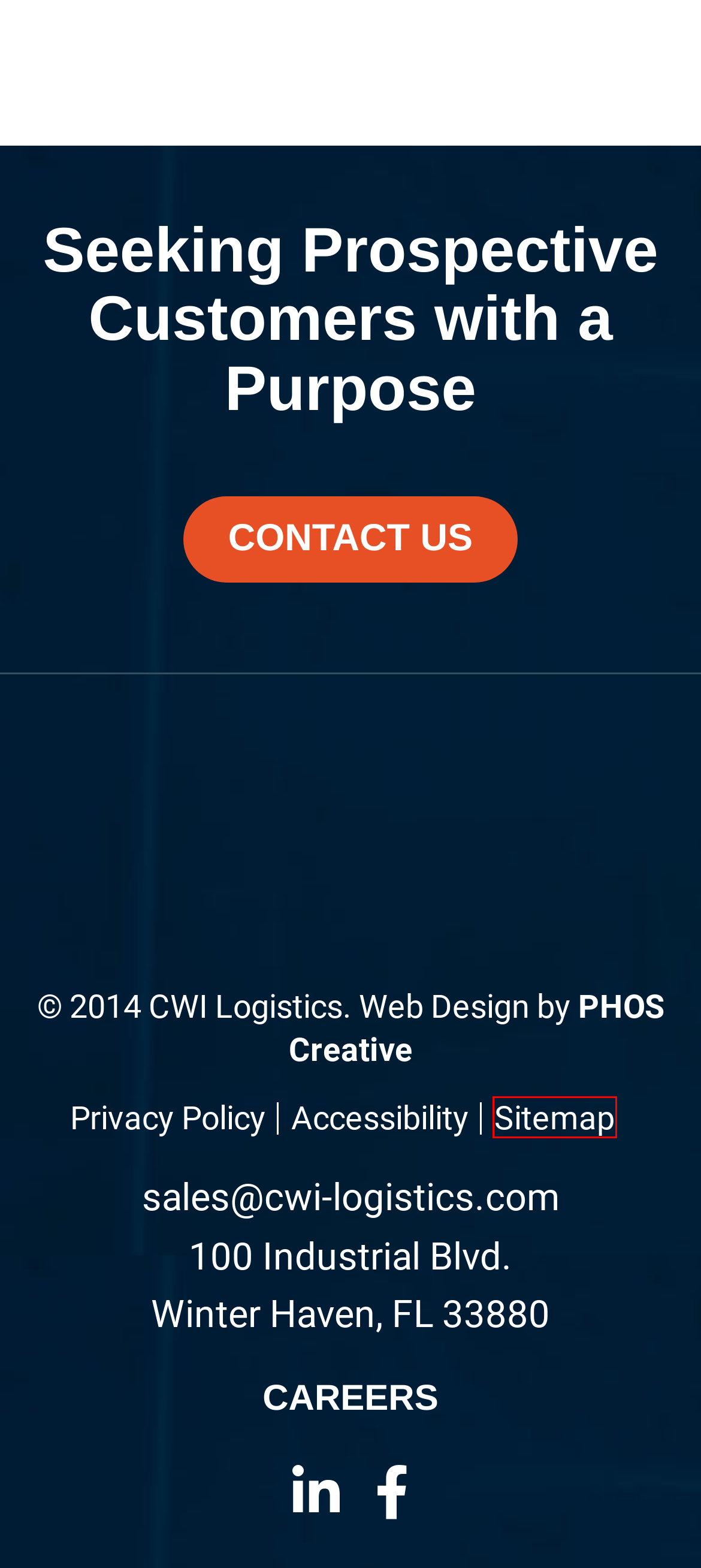Review the screenshot of a webpage that includes a red bounding box. Choose the most suitable webpage description that matches the new webpage after clicking the element within the red bounding box. Here are the candidates:
A. Food and Beverage - CWI Logistics
B. PHOS Creative | Award-Winning Digital Agency | Gainesville, FL
C. Accessibility - CWI Logistics
D. Contact - CWI Logistics
E. Pulp and Paper - CWI Logistics
F. Sitemap - CWI Logistics
G. Cold Storage and Distribution - CWI Logistics
H. Privacy Policy - CWI Logistics

F